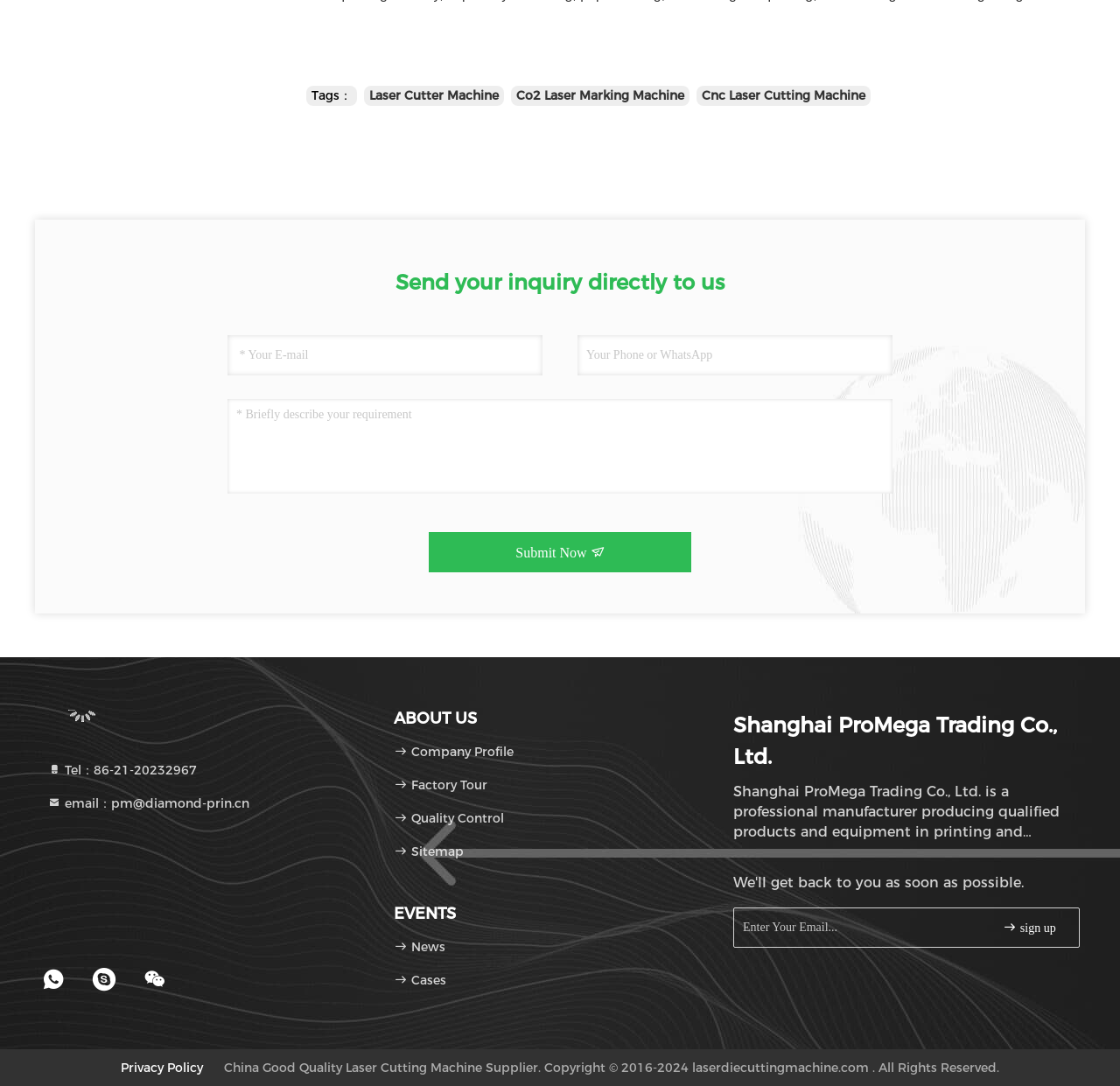What is the purpose of the form?
Please answer the question with as much detail and depth as you can.

The form contains fields for email, phone number, and a brief description of the requirement, and a submit button. This suggests that the purpose of the form is to send an inquiry directly to the company.